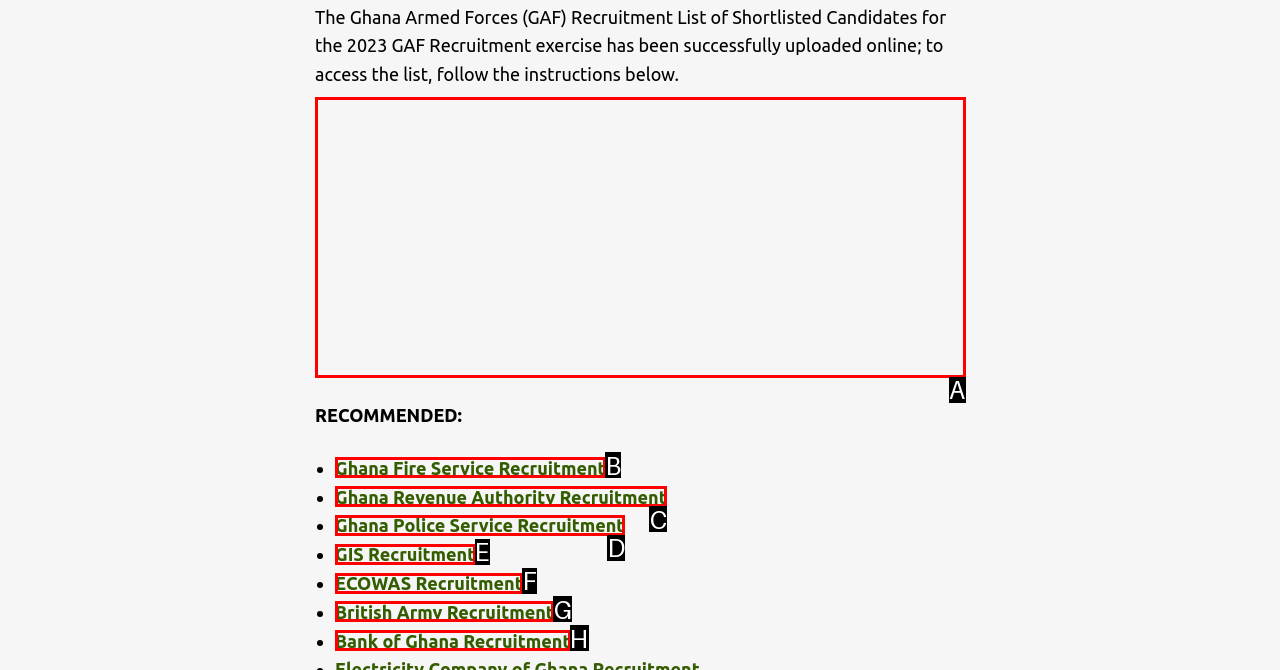Select the HTML element that should be clicked to accomplish the task: Click Ghana Police Service Recruitment Reply with the corresponding letter of the option.

D